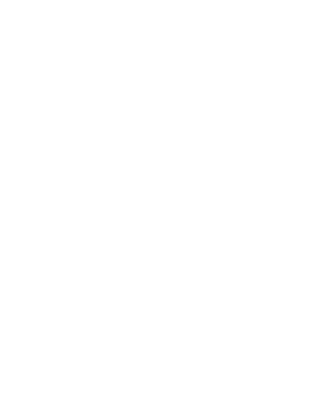Elaborate on the various elements present in the image.

This image is part of a featured section showcasing notable web design projects. It is likely a visual representation related to one of the slider pages, aimed at highlighting innovation and creativity in digital design. The image may capture elements of modern aesthetics or functionality, reflecting current trends in web development. The slider format suggests that viewers can explore multiple projects, each designed to engage and inspire audiences through effective visual communication.